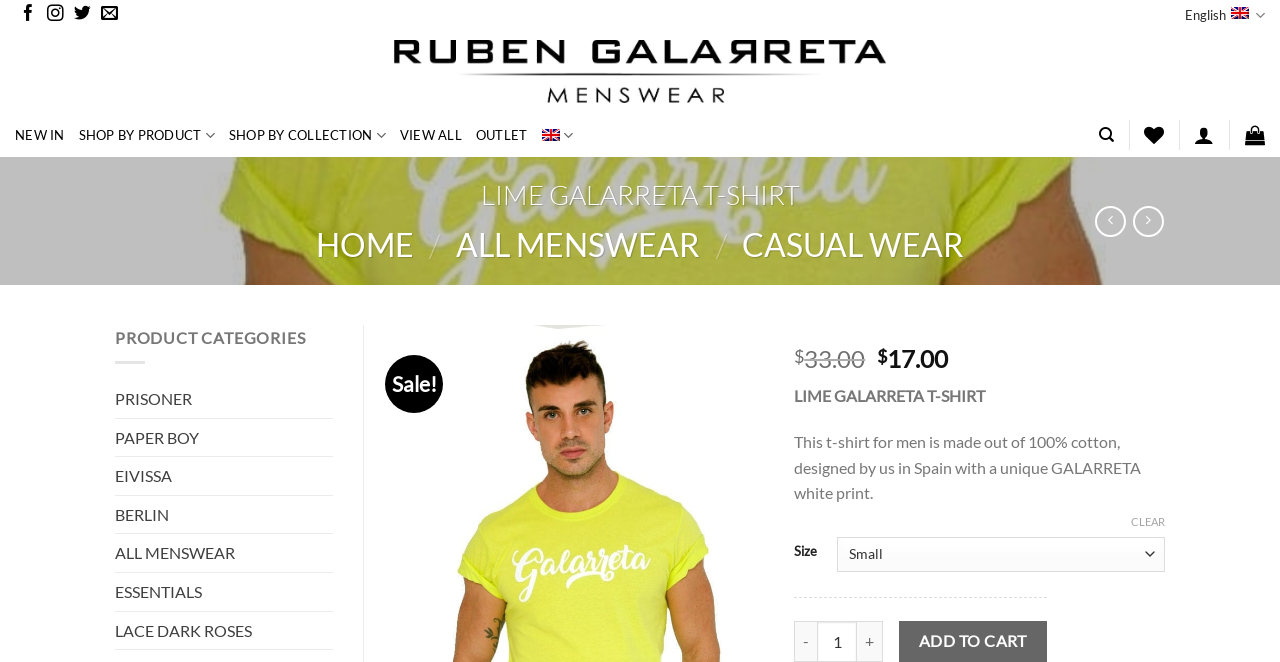Find the bounding box coordinates for the area you need to click to carry out the instruction: "Follow on Facebook". The coordinates should be four float numbers between 0 and 1, indicated as [left, top, right, bottom].

[0.016, 0.007, 0.029, 0.036]